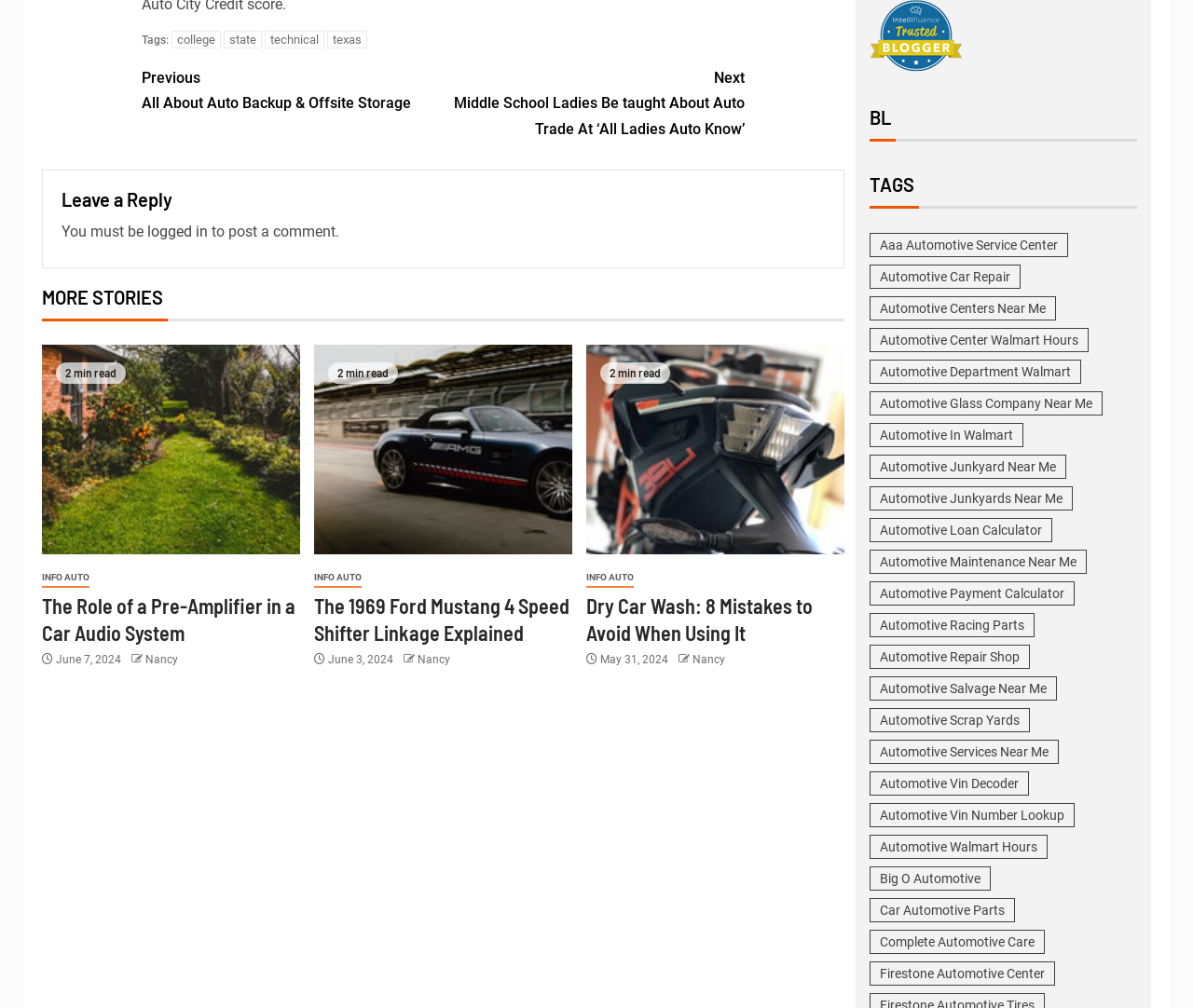Using the element description: "Info Auto", determine the bounding box coordinates for the specified UI element. The coordinates should be four float numbers between 0 and 1, [left, top, right, bottom].

[0.491, 0.564, 0.531, 0.583]